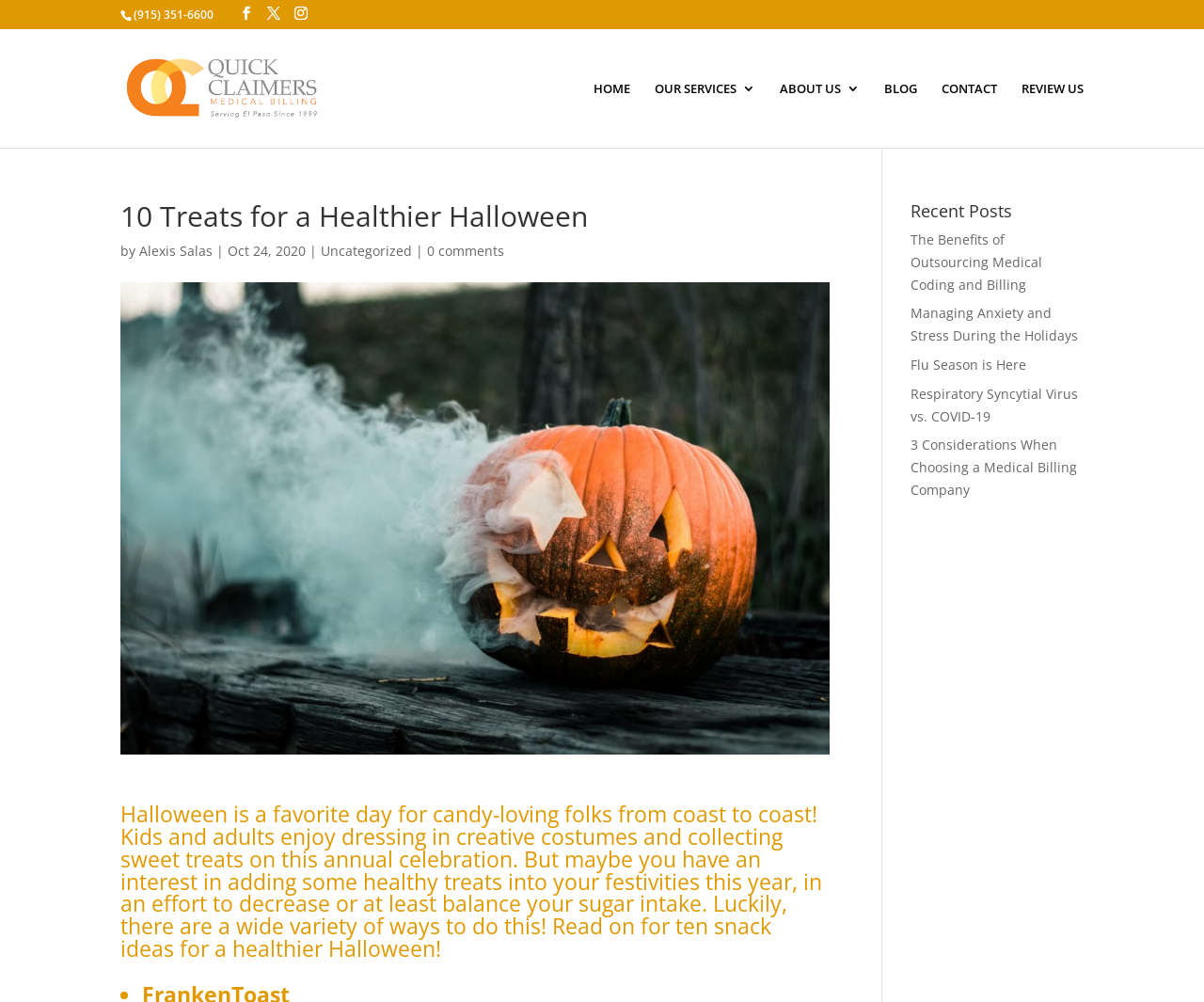Give a full account of the webpage's elements and their arrangement.

This webpage is about Halloween ideas and medical billing services. At the top, there is a phone number "(915) 351-6600" and three social media links. Next to them is a link to "Quick Claimers Medical Billing" with an accompanying image of the company's logo.

The main navigation menu is located below, with links to "HOME", "OUR SERVICES", "ABOUT US 3", "BLOG", "CONTACT", and "REVIEW US". 

The main content of the page is an article titled "10 Treats for a Healthier Halloween" written by Alexis Salas on October 24, 2020. The article is accompanied by an image related to Halloween. The text discusses ways to add healthy treats to Halloween celebrations, providing ten snack ideas.

Below the article, there is a section titled "Recent Posts" with links to five recent blog posts, including "The Benefits of Outsourcing Medical Coding and Billing", "Managing Anxiety and Stress During the Holidays", "Flu Season is Here", "Respiratory Syncytial Virus vs. COVID-19", and "3 Considerations When Choosing a Medical Billing Company".